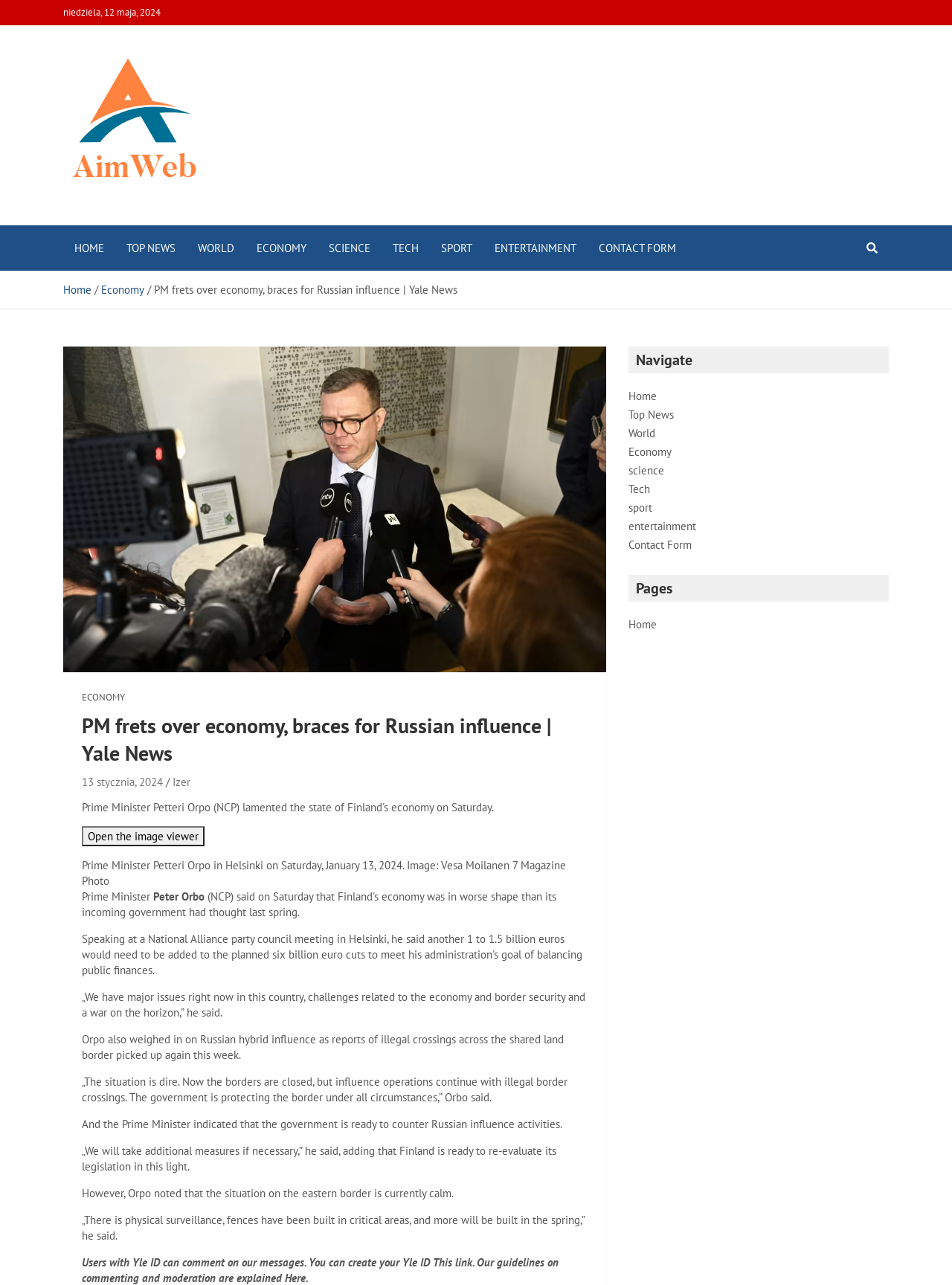Identify the bounding box coordinates of the clickable section necessary to follow the following instruction: "Read the article about PM frets over economy". The coordinates should be presented as four float numbers from 0 to 1, i.e., [left, top, right, bottom].

[0.162, 0.22, 0.48, 0.231]